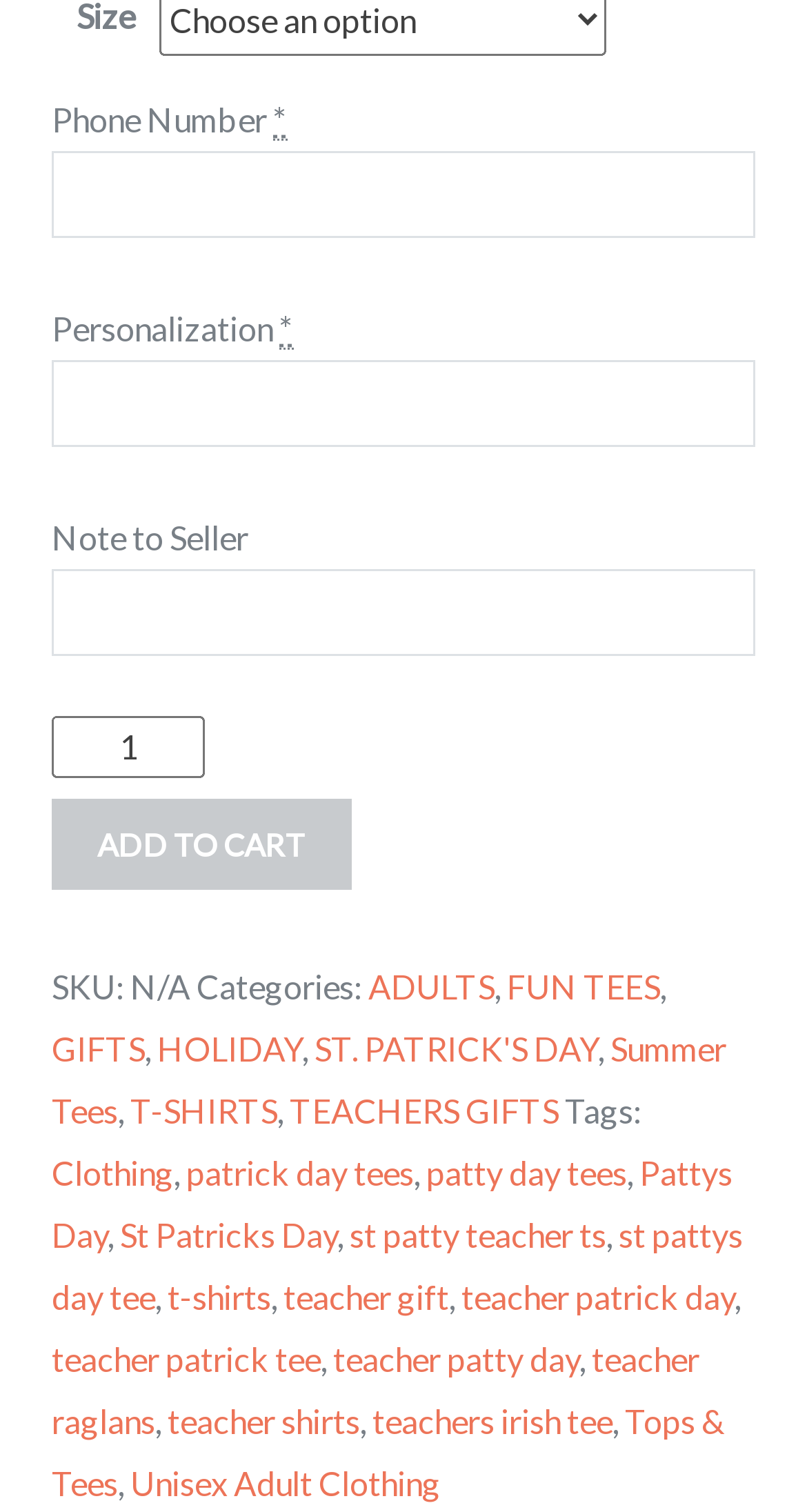Determine the bounding box coordinates for the UI element described. Format the coordinates as (top-left x, top-left y, bottom-right x, bottom-right y) and ensure all values are between 0 and 1. Element description: patty day tees

[0.528, 0.763, 0.777, 0.789]